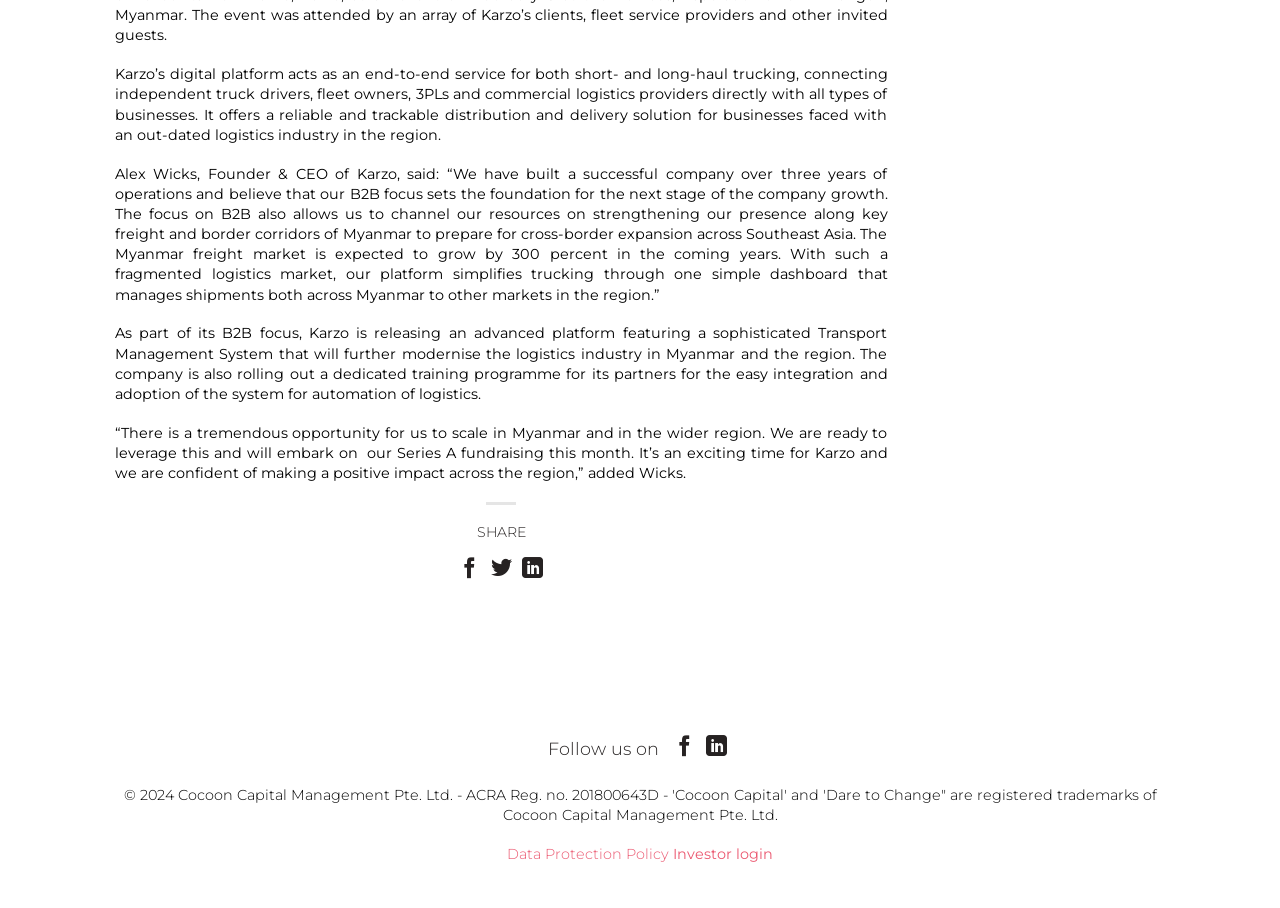Find the bounding box coordinates for the UI element whose description is: "Investor login". The coordinates should be four float numbers between 0 and 1, in the format [left, top, right, bottom].

[0.526, 0.931, 0.604, 0.951]